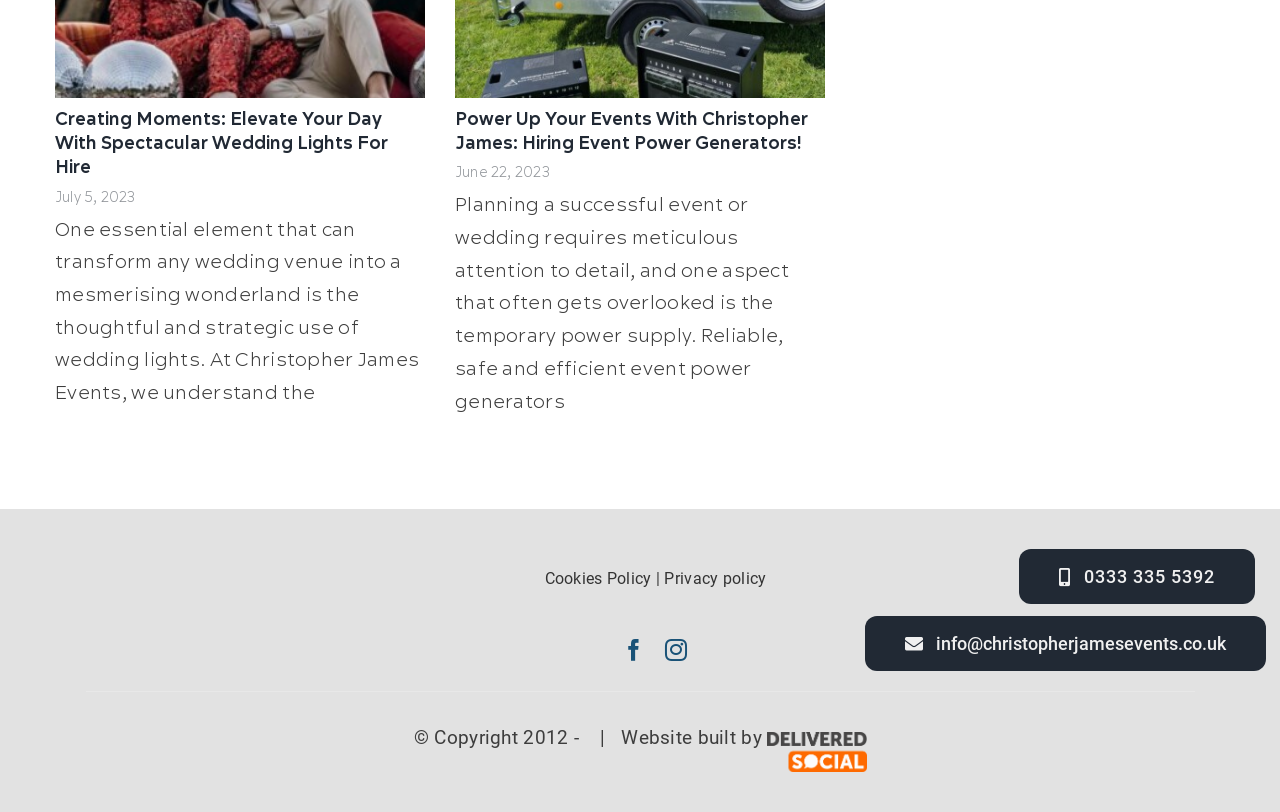What is the contact email address mentioned on the webpage?
Using the image, provide a concise answer in one word or a short phrase.

info@christopherjamesevents.co.uk